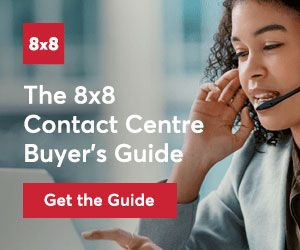What is being promoted in the image?
Examine the screenshot and reply with a single word or phrase.

The 8x8 Contact Centre Buyer’s Guide